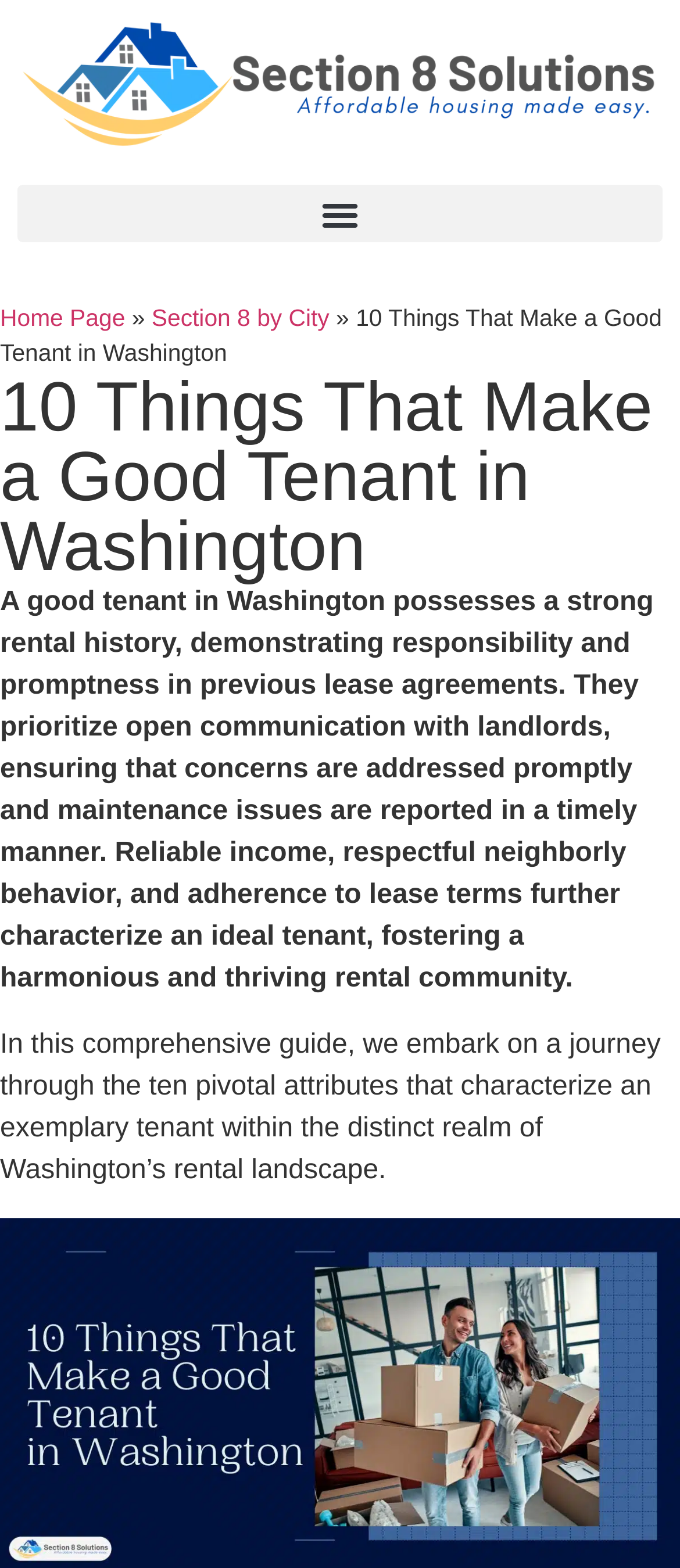Offer a detailed account of what is visible on the webpage.

The webpage is about the essential qualities of a good tenant in Washington's rental scene. At the top left of the page, there is a link to "Section 8 Solutions" accompanied by an image with the same name. Next to it, there is a "Menu Toggle" button. Below these elements, there is a navigation menu with links to the "Home Page" and "Section 8 by City", separated by a "»" symbol.

The main content of the page is headed by a title "10 Things That Make a Good Tenant in Washington", which is also the title of the webpage. Below the title, there is a paragraph describing the characteristics of a good tenant, including a strong rental history, open communication with landlords, reliable income, respectful behavior, and adherence to lease terms. This paragraph is followed by another one, which introduces a comprehensive guide to the ten key attributes of an exemplary tenant in Washington's rental landscape.

Overall, the webpage has a simple and organized structure, with a clear hierarchy of elements and a focus on providing informative content to readers.